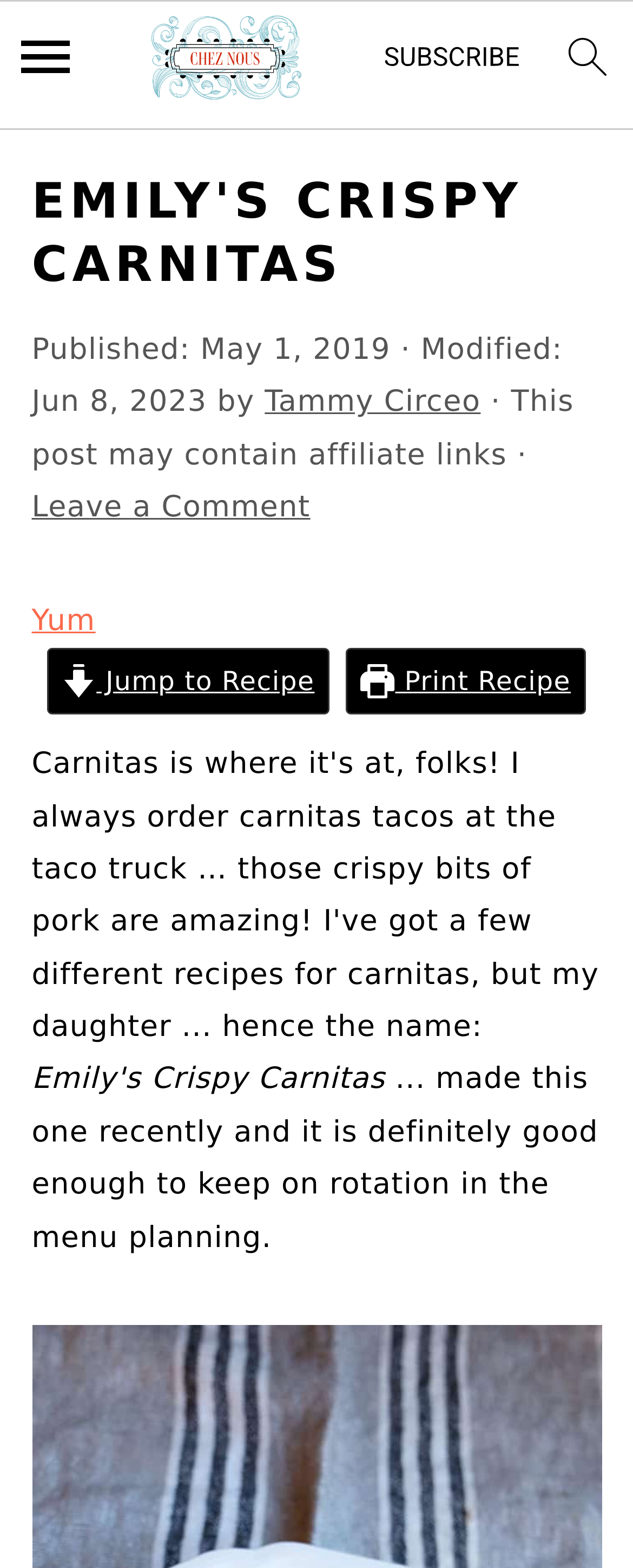Identify the bounding box coordinates of the region that needs to be clicked to carry out this instruction: "search". Provide these coordinates as four float numbers ranging from 0 to 1, i.e., [left, top, right, bottom].

[0.864, 0.011, 0.993, 0.074]